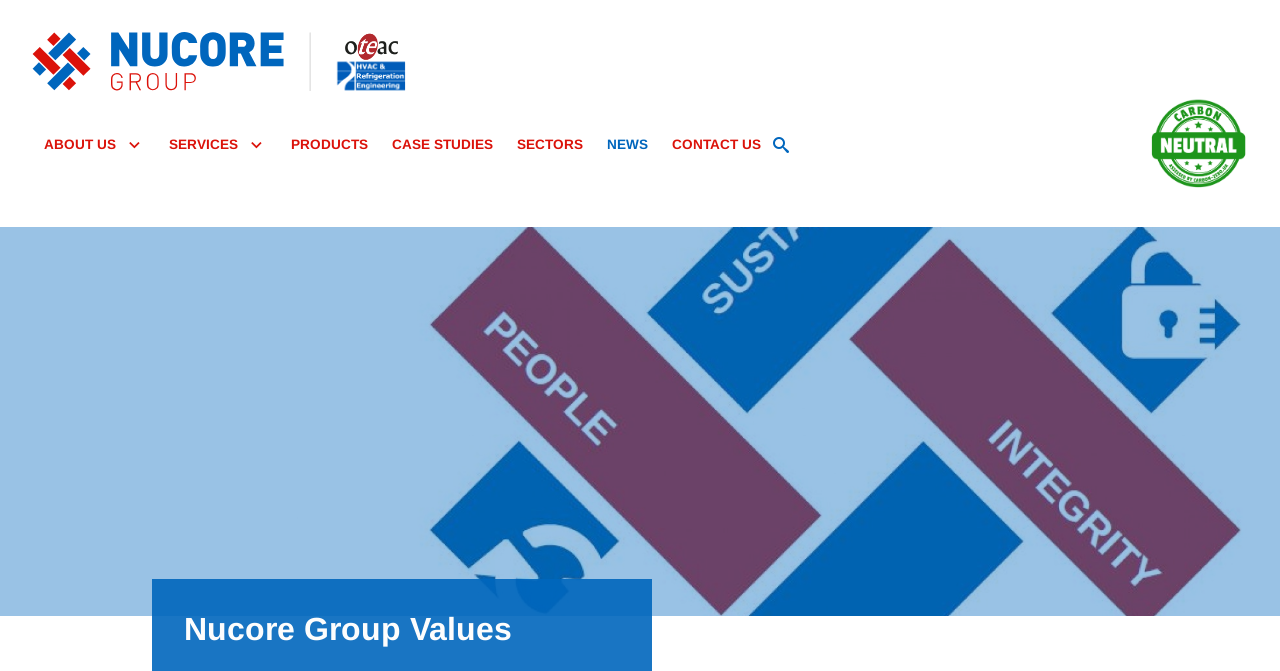What is the position of the 'CONTACT US' link?
We need a detailed and meticulous answer to the question.

I checked the navigation links and found that 'CONTACT US' is the last link in the list.